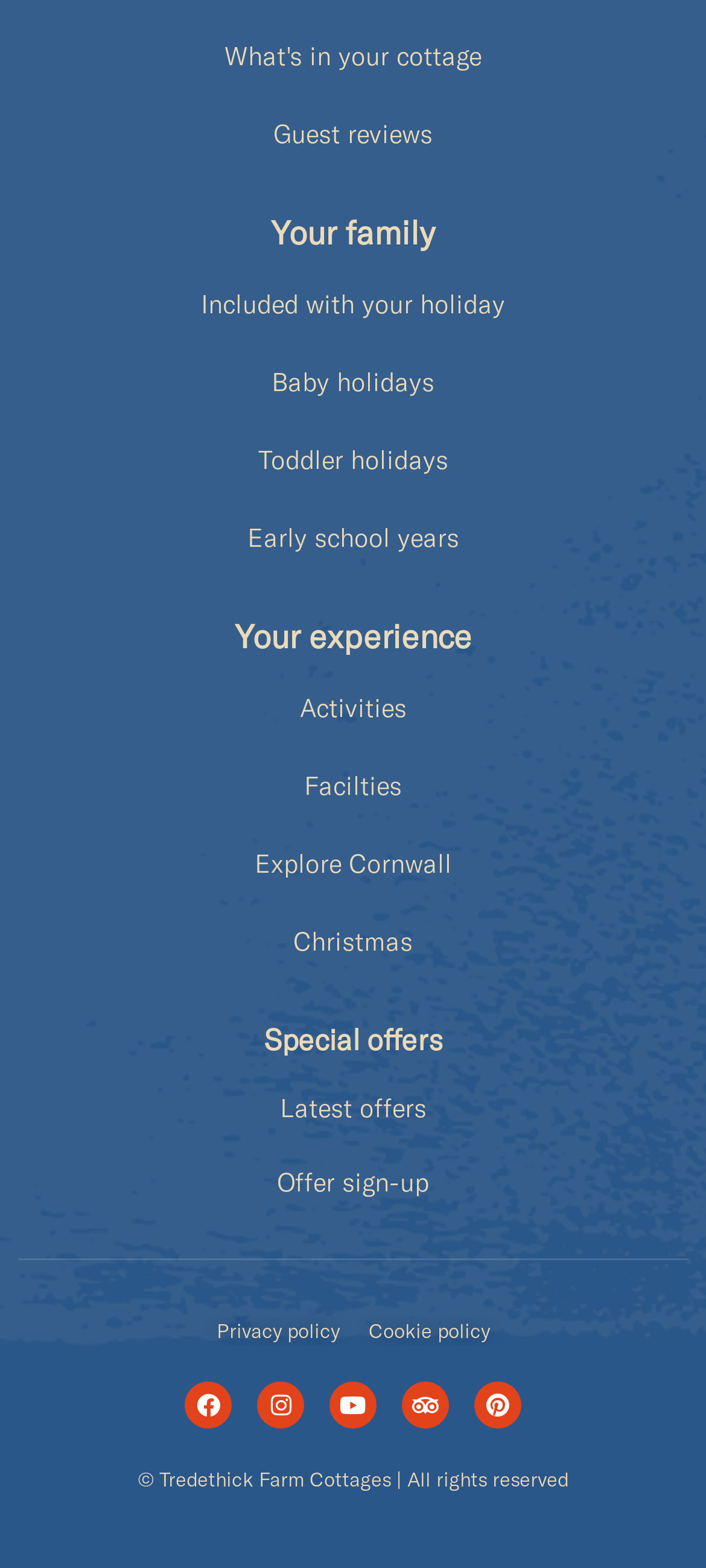Identify the bounding box coordinates of the element that should be clicked to fulfill this task: "Follow on Facebook". The coordinates should be provided as four float numbers between 0 and 1, i.e., [left, top, right, bottom].

[0.262, 0.882, 0.328, 0.912]